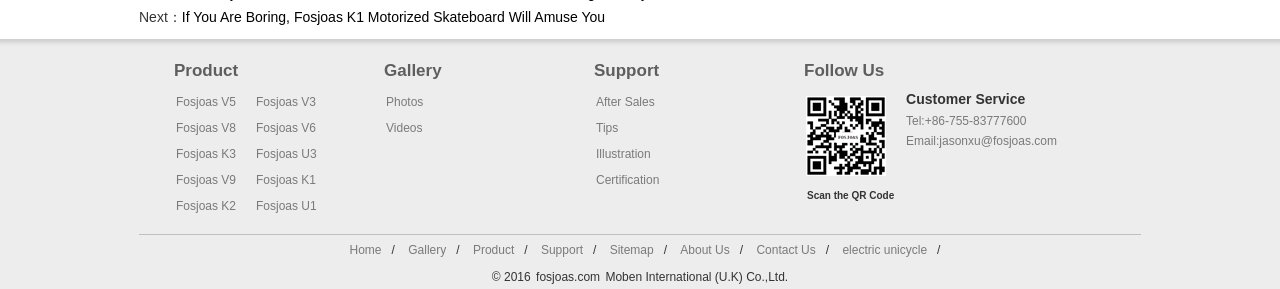Determine the bounding box coordinates of the UI element that matches the following description: "Fosjoas V6". The coordinates should be four float numbers between 0 and 1 in the format [left, top, right, bottom].

[0.2, 0.42, 0.247, 0.468]